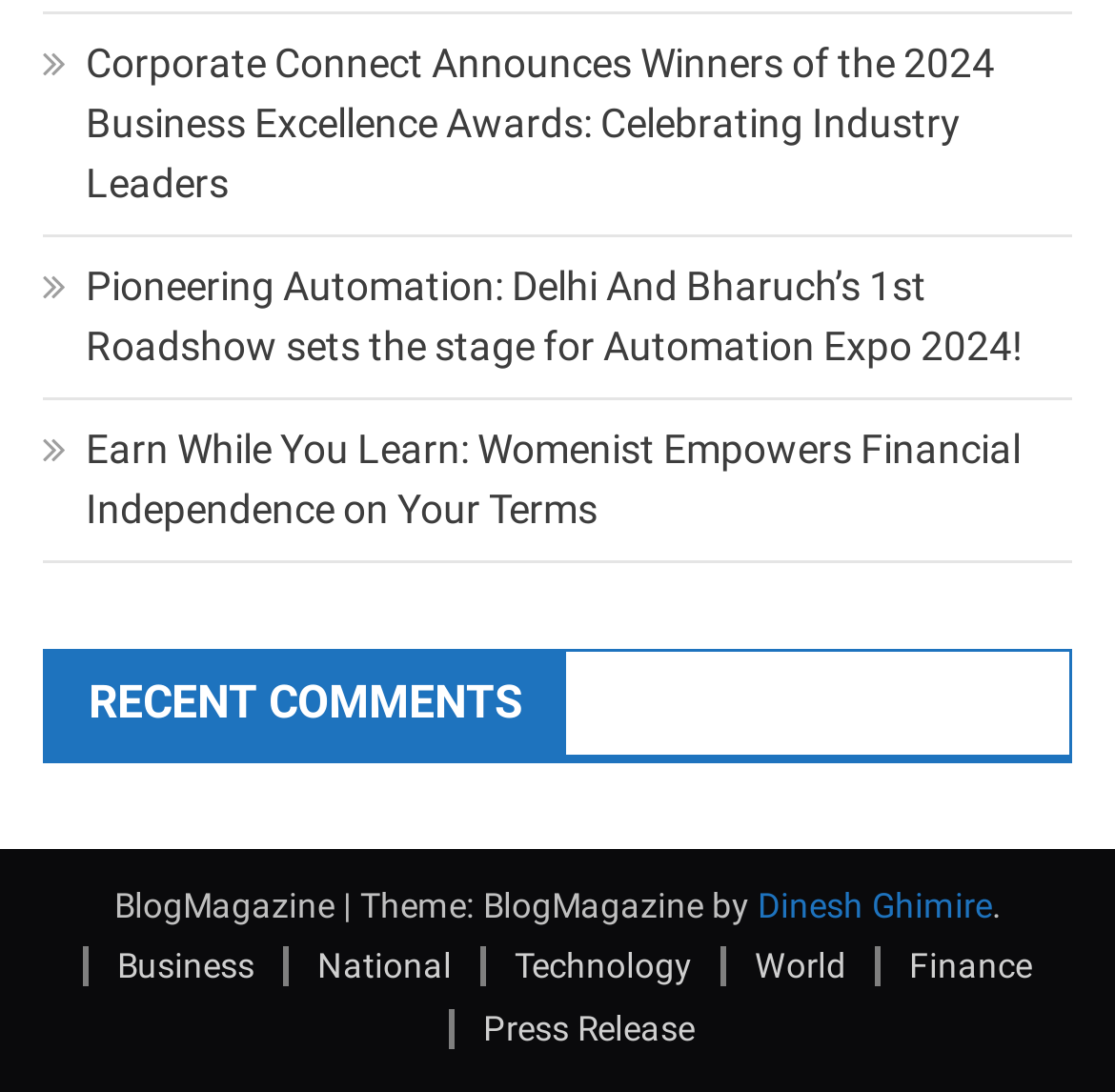Locate the bounding box coordinates of the item that should be clicked to fulfill the instruction: "Explore the theme of the blog".

[0.323, 0.811, 0.679, 0.848]